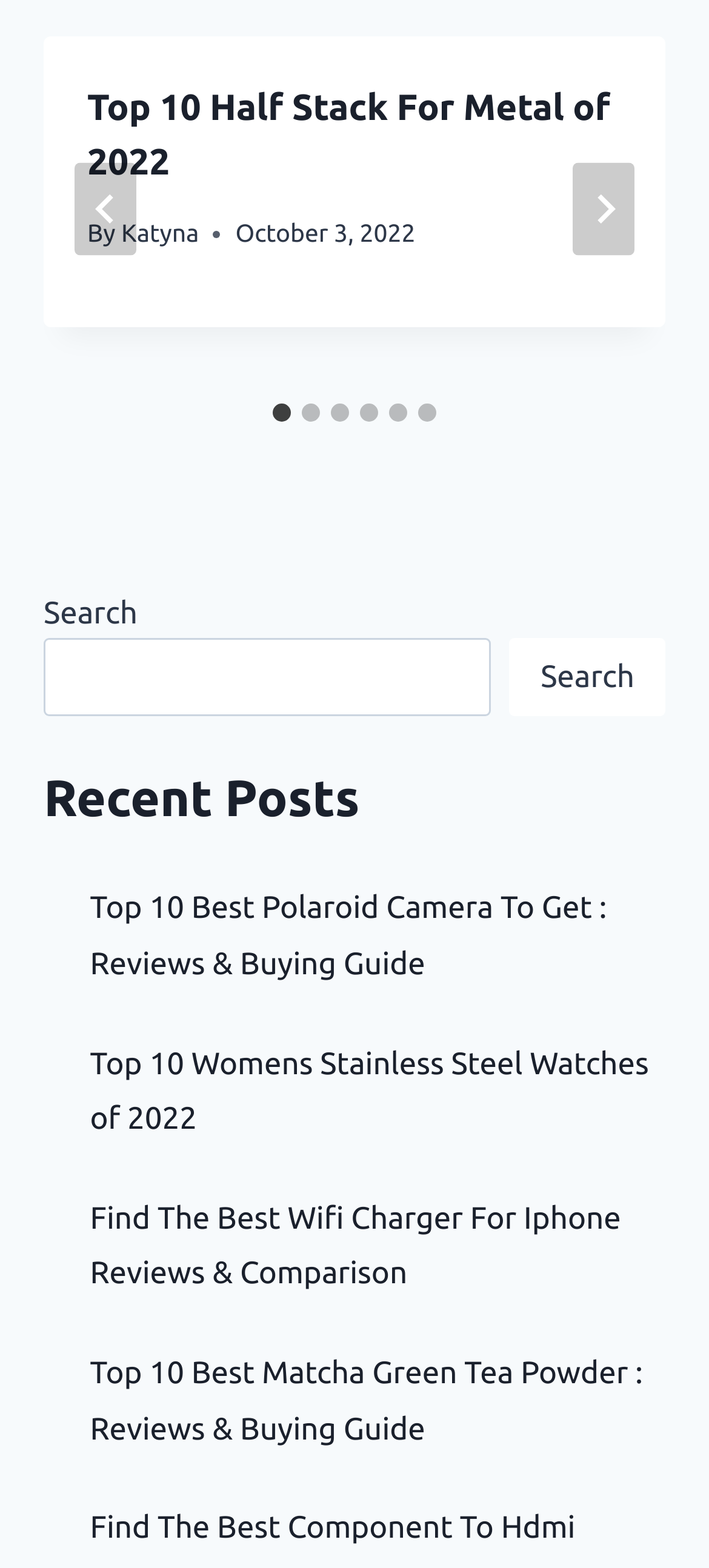Can you show the bounding box coordinates of the region to click on to complete the task described in the instruction: "View Top 10 Half Stack For Metal of 2022"?

[0.123, 0.055, 0.861, 0.116]